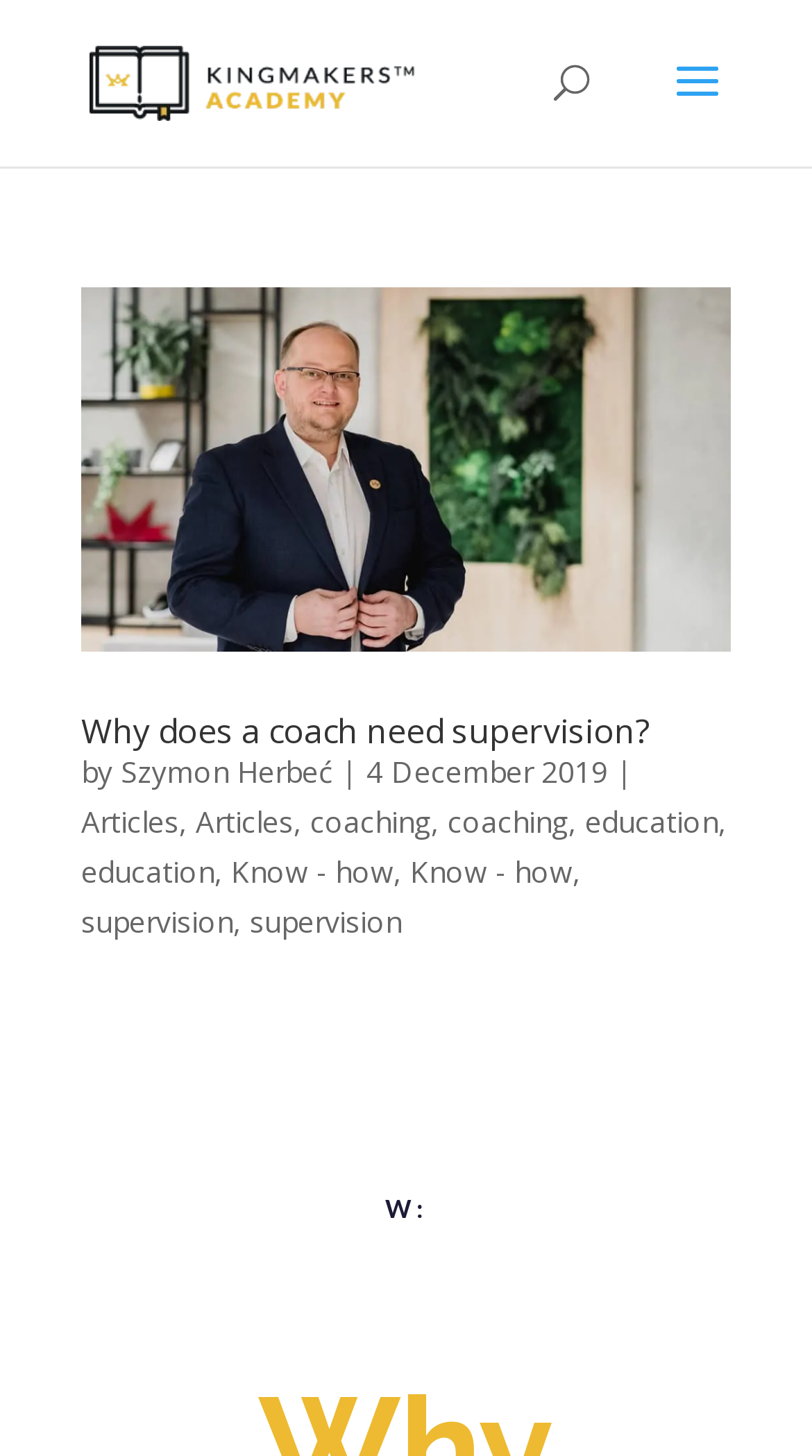Explain in detail what is displayed on the webpage.

The webpage is about Kingmakers Academy, an education platform. At the top, there is a logo of Kingmakers Academy, which is an image with a link to the academy's main page. Below the logo, there is a search bar that spans almost the entire width of the page.

The main content of the page is an article titled "Why does a coach need supervision?" which is a heading. The article has a link to the full text, accompanied by an image. The author of the article is Szymon Herbeć, and it was published on 4 December 2019. The article is categorized under "Articles", "coaching", "education", and "supervision", with links to each category.

There are also links to related topics, including "Know-how" and "supervision", which are listed below the article information. At the bottom of the page, there is a single character "W:" which seems to be a label or a tag.

Overall, the webpage appears to be a blog or article page within the Kingmakers Academy website, with a focus on education and coaching.